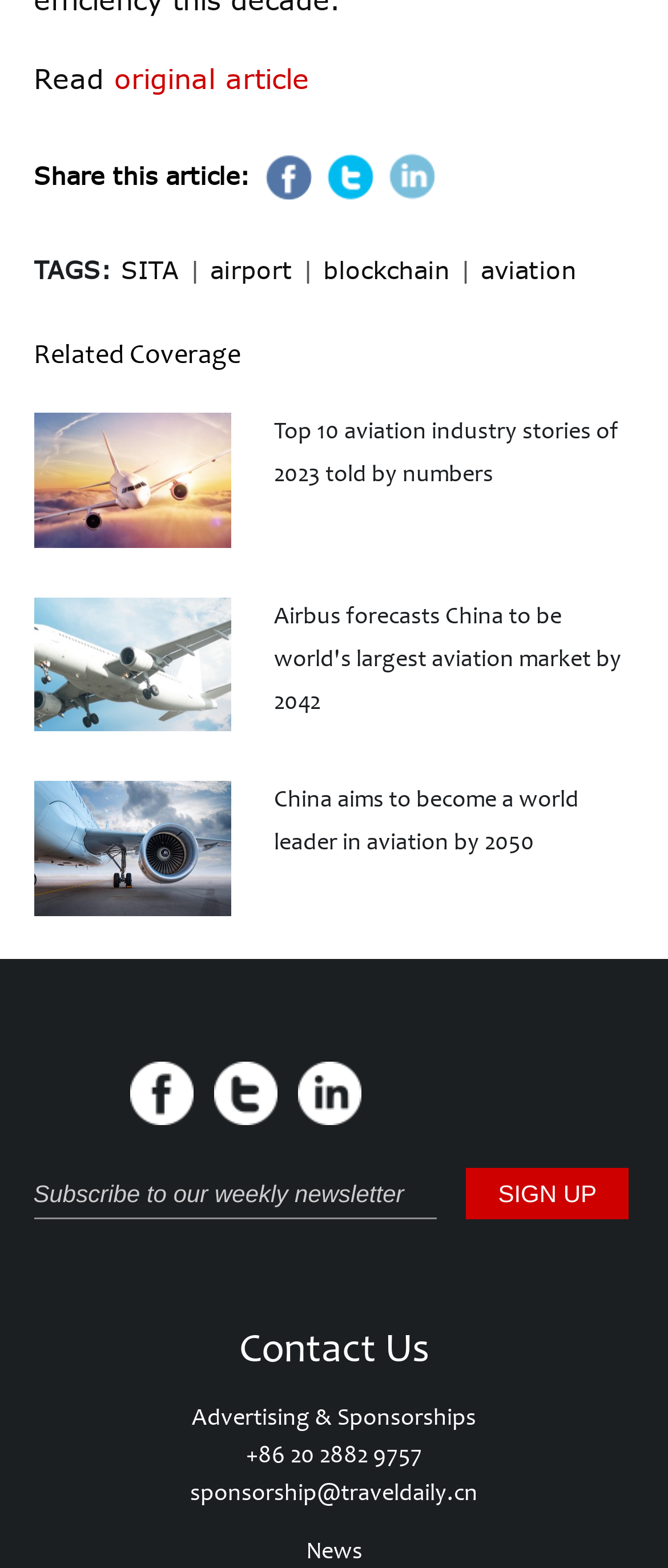Please provide a brief answer to the following inquiry using a single word or phrase:
What is the topic of the article?

aviation